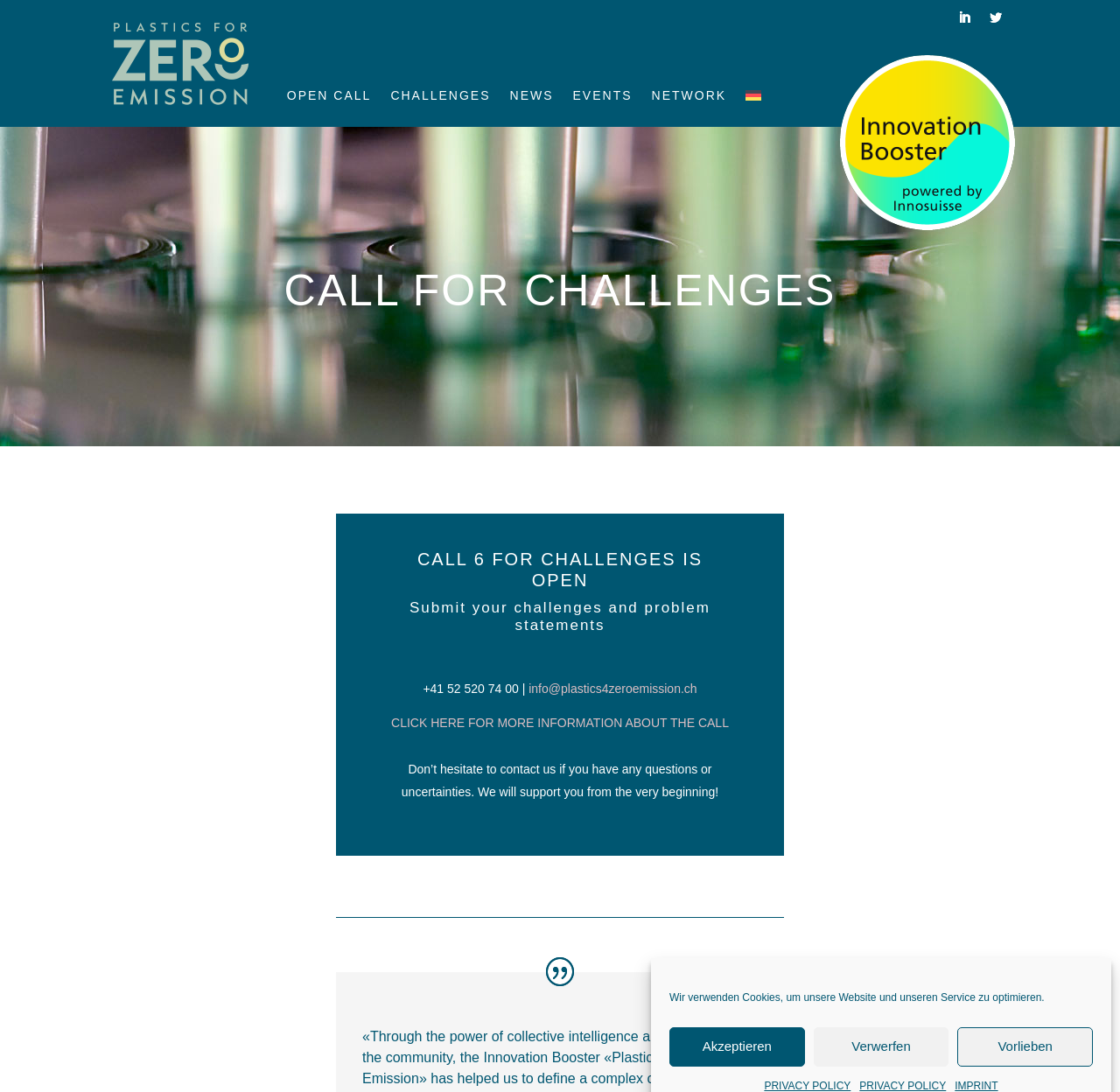Detail the various sections and features present on the webpage.

The webpage is about the "Innovation Booster Plastics for Zero Emission" and has a call for challenges. At the top of the page, there is a navigation menu with links to "OPEN CALL", "CHALLENGES", "NEWS", "EVENTS", "NETWORK", and a language option to switch to "German". Below the navigation menu, there is a large heading that reads "CALL FOR CHALLENGES" and a subheading that announces "CALL 6 FOR CHALLENGES IS OPEN".

On the left side of the page, there is a section with a heading that encourages users to "Submit your challenges and problem statements". Below this heading, there is a brief text and a link to "CLICK HERE FOR MORE INFORMATION ABOUT THE CALL". Additionally, there is a contact information section with a phone number and an email address.

At the bottom of the page, there is a cookie notification with three buttons: "Akzeptieren", "Verwerfen", and "Vorlieben". There are also two social media links and an image of the German flag, indicating the language option.

The page has a total of 7 links, 3 buttons, 2 images, and 7 headings or static text elements. The layout is organized, with clear headings and concise text, making it easy to navigate and find relevant information.